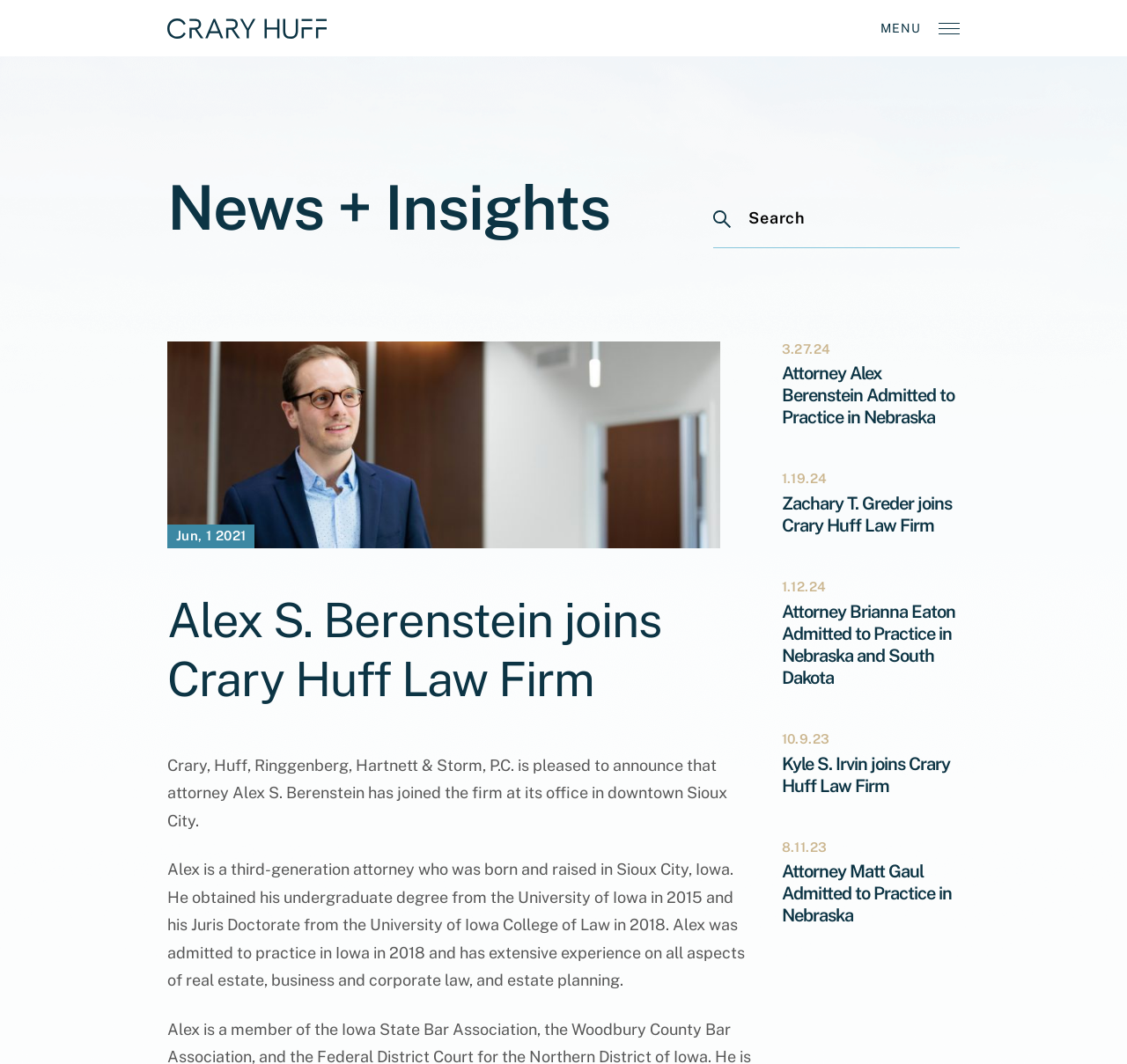Locate and extract the headline of this webpage.

Alex S. Berenstein joins Crary Huff Law Firm